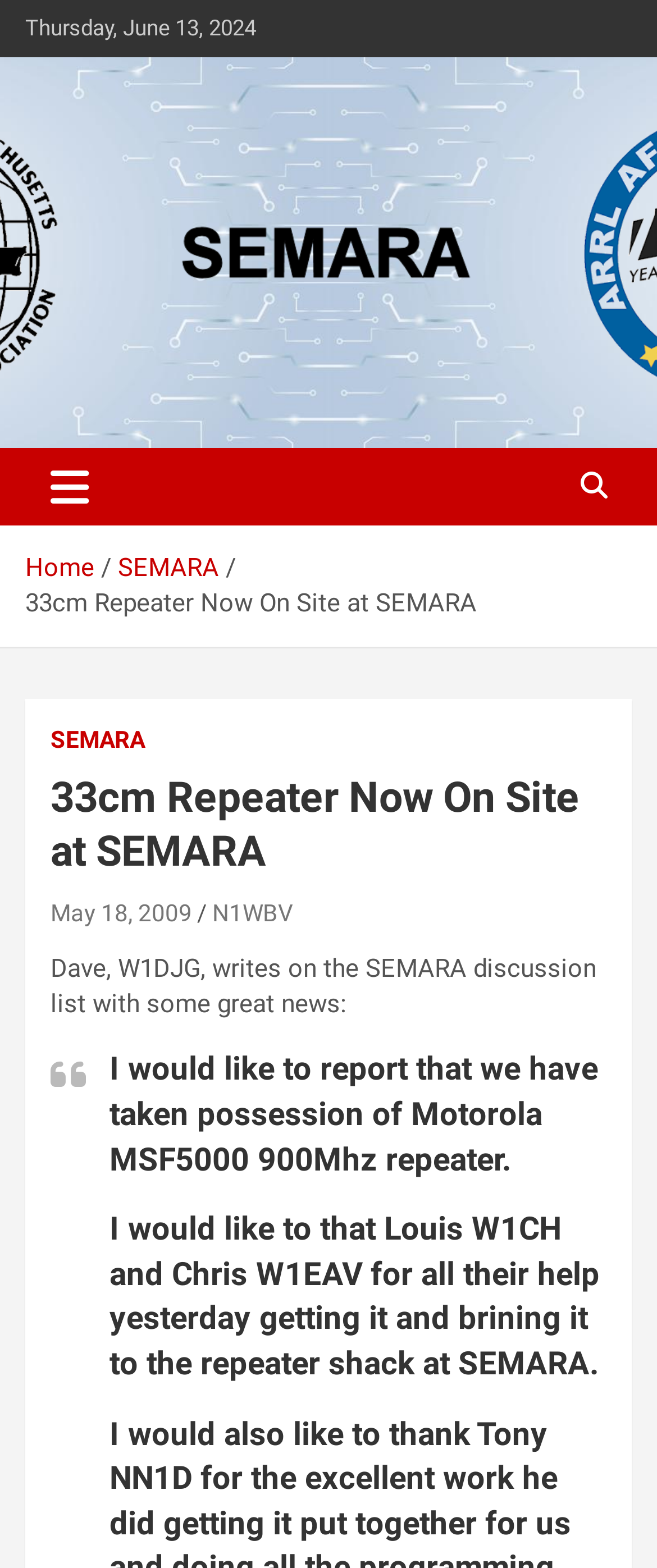What type of repeater was taken possession of?
Please provide a detailed answer to the question.

I found the type of repeater by looking at the StaticText element with the bounding box coordinates [0.167, 0.67, 0.91, 0.751] which contains the text 'I would like to report that we have taken possession of Motorola MSF5000 900Mhz repeater'.